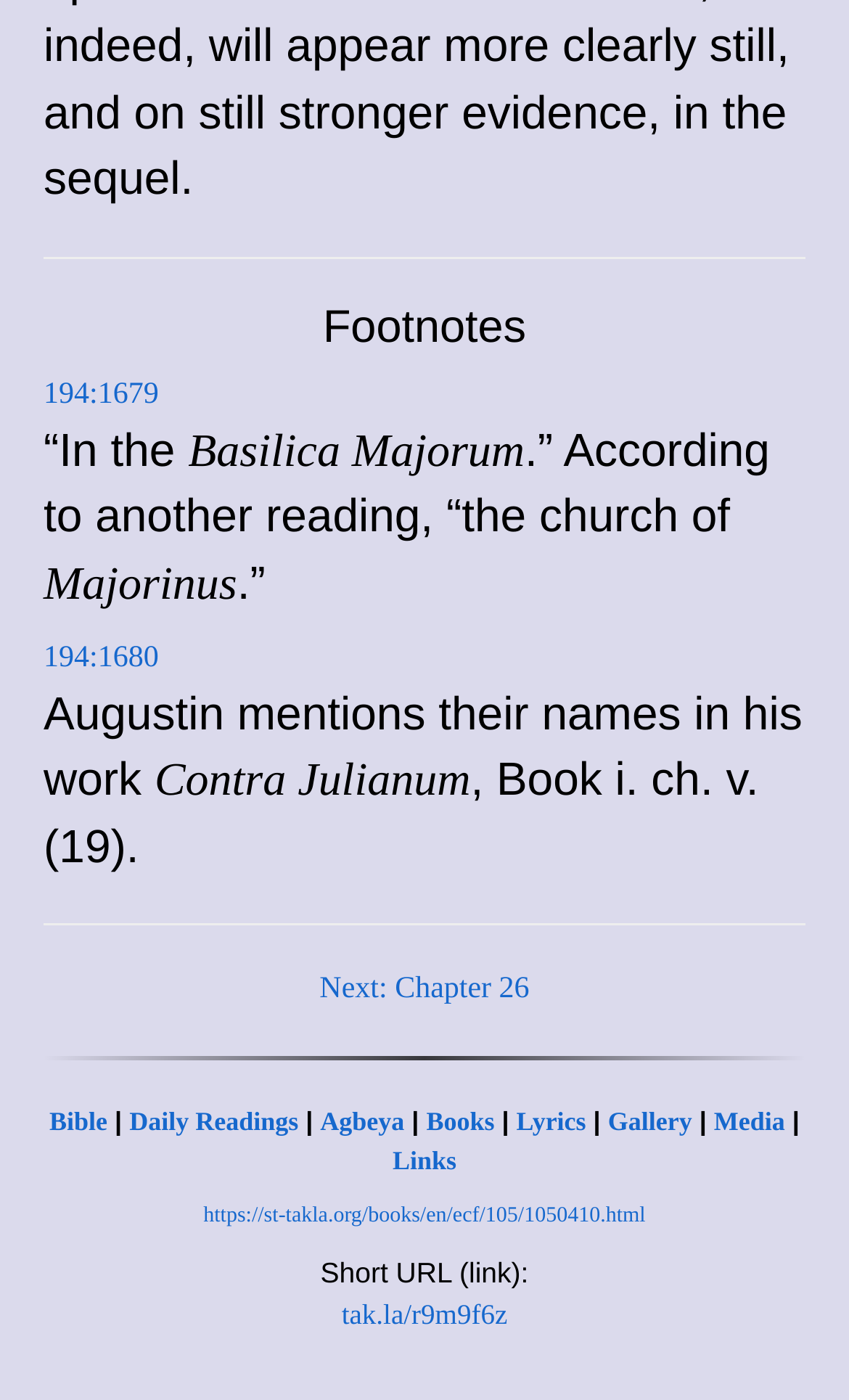Identify the bounding box coordinates of the region that needs to be clicked to carry out this instruction: "Go to 'Next: Chapter 26'". Provide these coordinates as four float numbers ranging from 0 to 1, i.e., [left, top, right, bottom].

[0.376, 0.696, 0.624, 0.719]